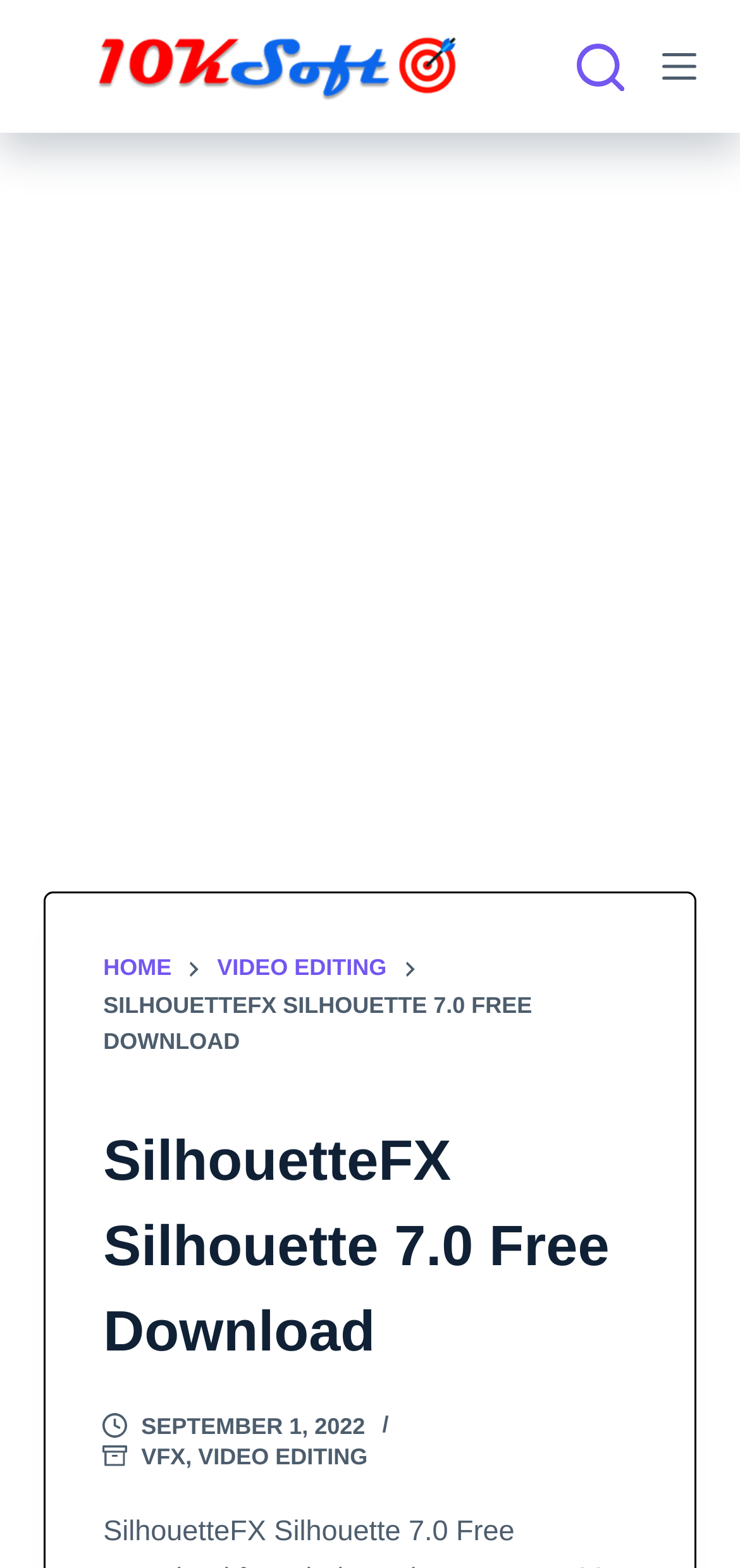Locate the bounding box coordinates of the item that should be clicked to fulfill the instruction: "go to home page".

[0.14, 0.606, 0.232, 0.63]